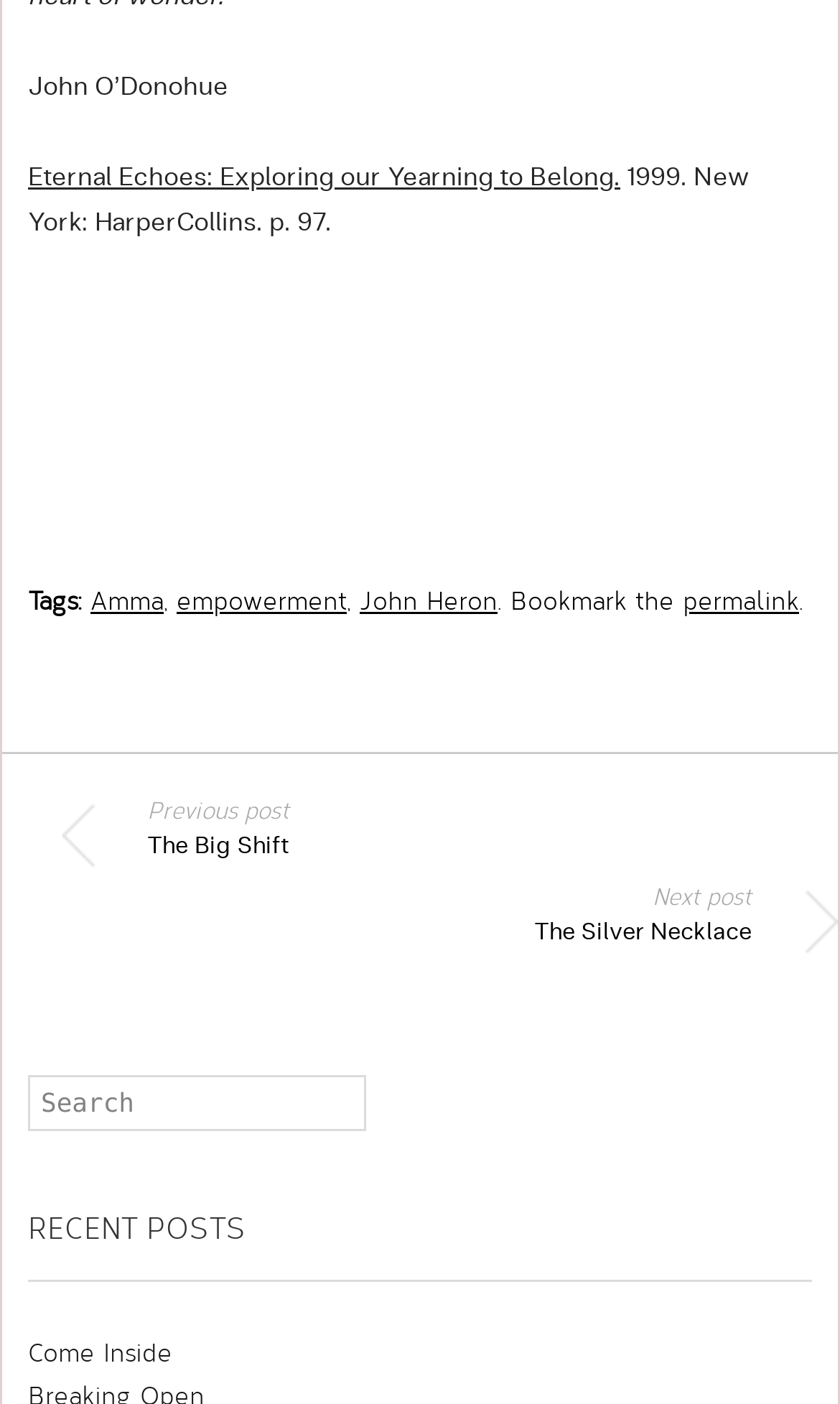Pinpoint the bounding box coordinates of the element that must be clicked to accomplish the following instruction: "View next post". The coordinates should be in the format of four float numbers between 0 and 1, i.e., [left, top, right, bottom].

[0.254, 0.627, 0.895, 0.673]